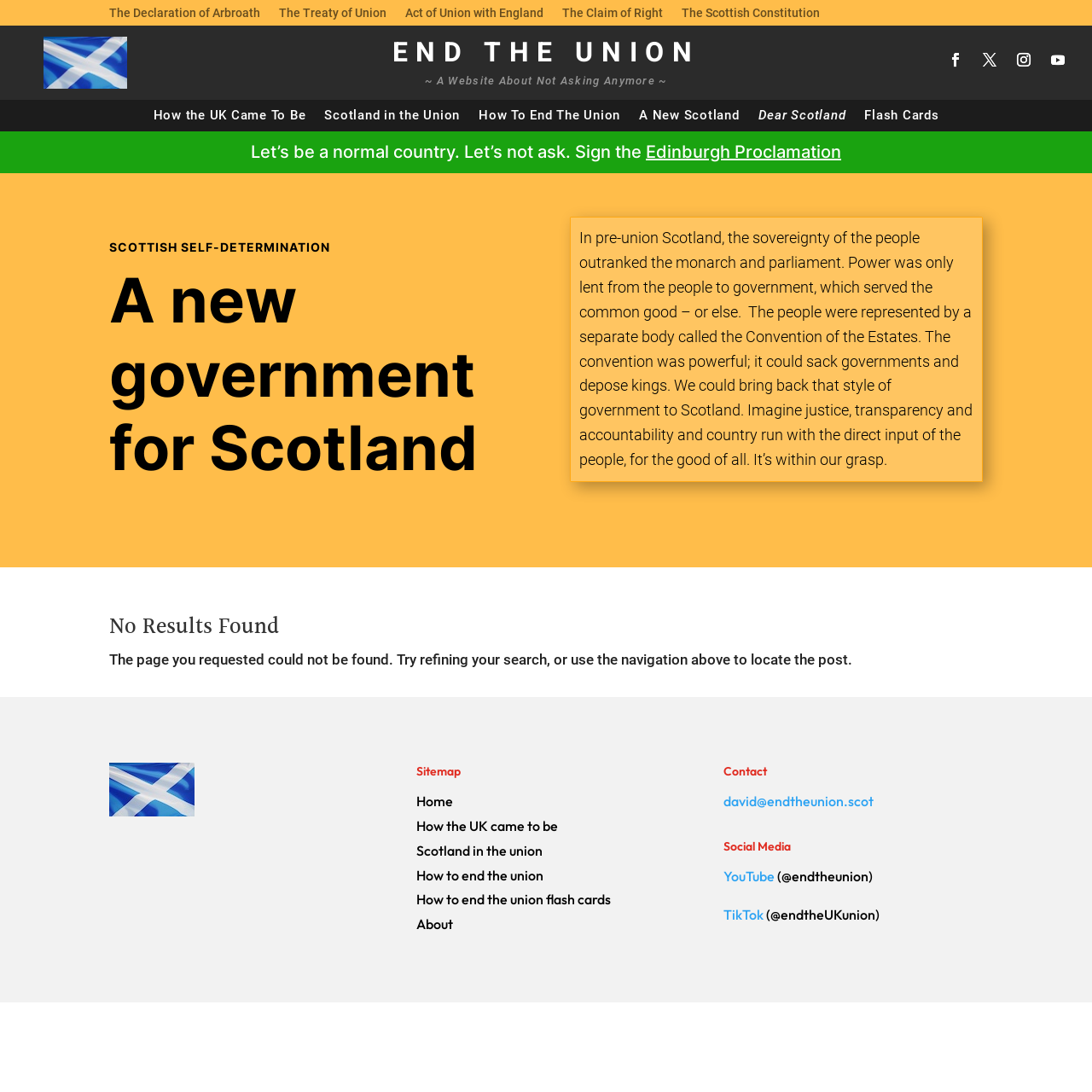What is the last link in the bottom section?
Relying on the image, give a concise answer in one word or a brief phrase.

TikTok